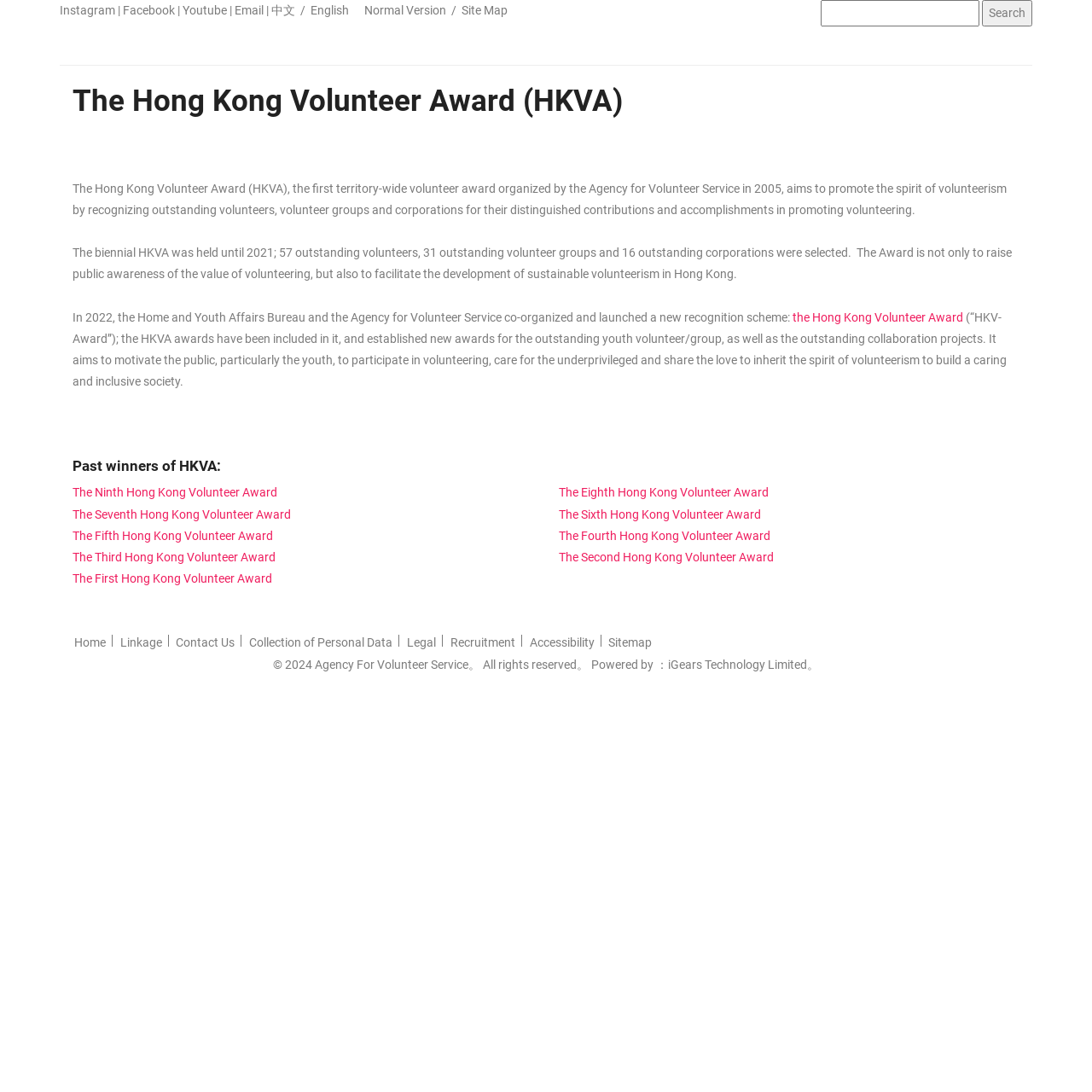Give a short answer using one word or phrase for the question:
What is the name of the award?

Hong Kong Volunteer Award